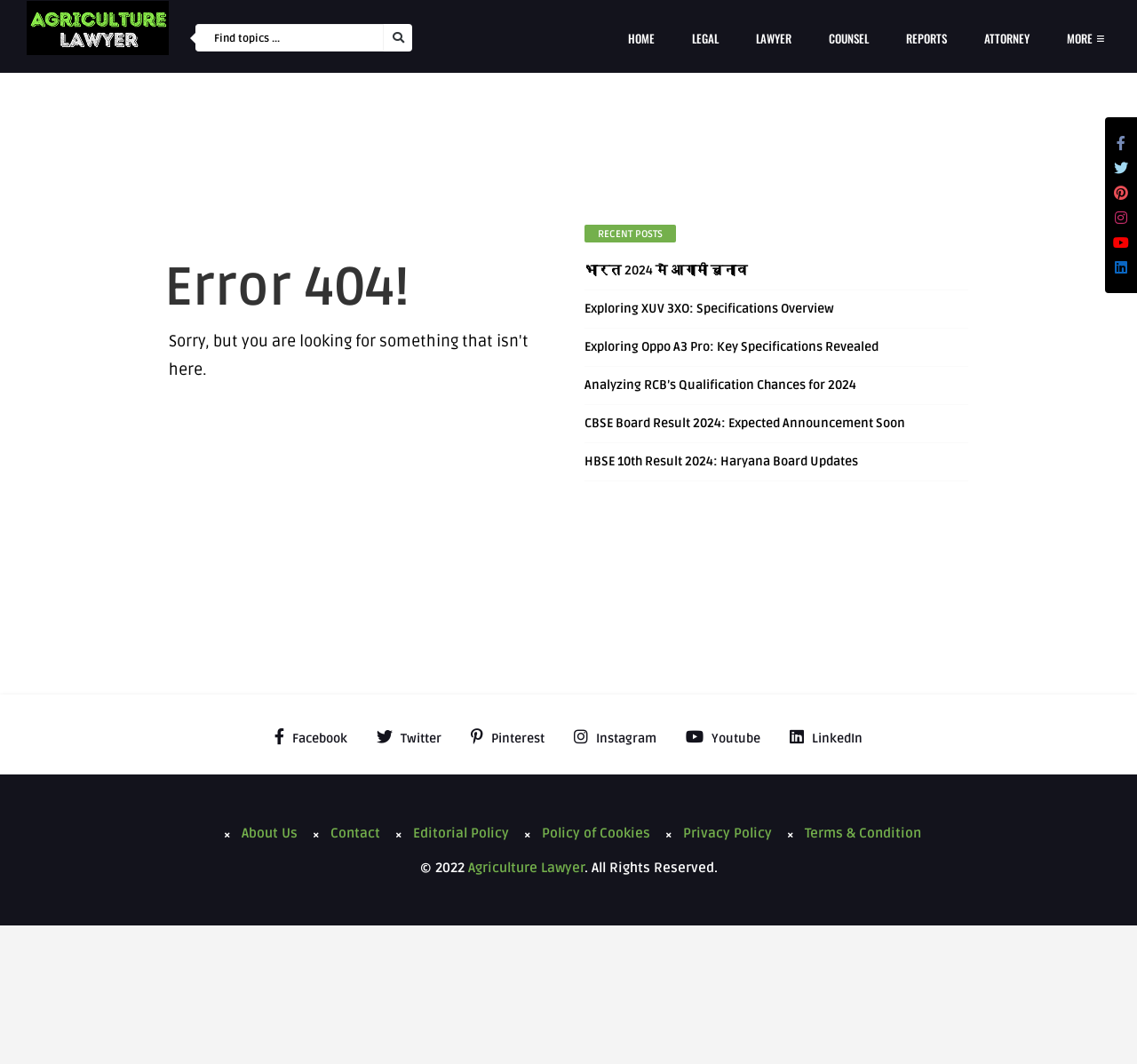Please determine the bounding box coordinates of the element to click in order to execute the following instruction: "Search for topics". The coordinates should be four float numbers between 0 and 1, specified as [left, top, right, bottom].

[0.172, 0.023, 0.338, 0.048]